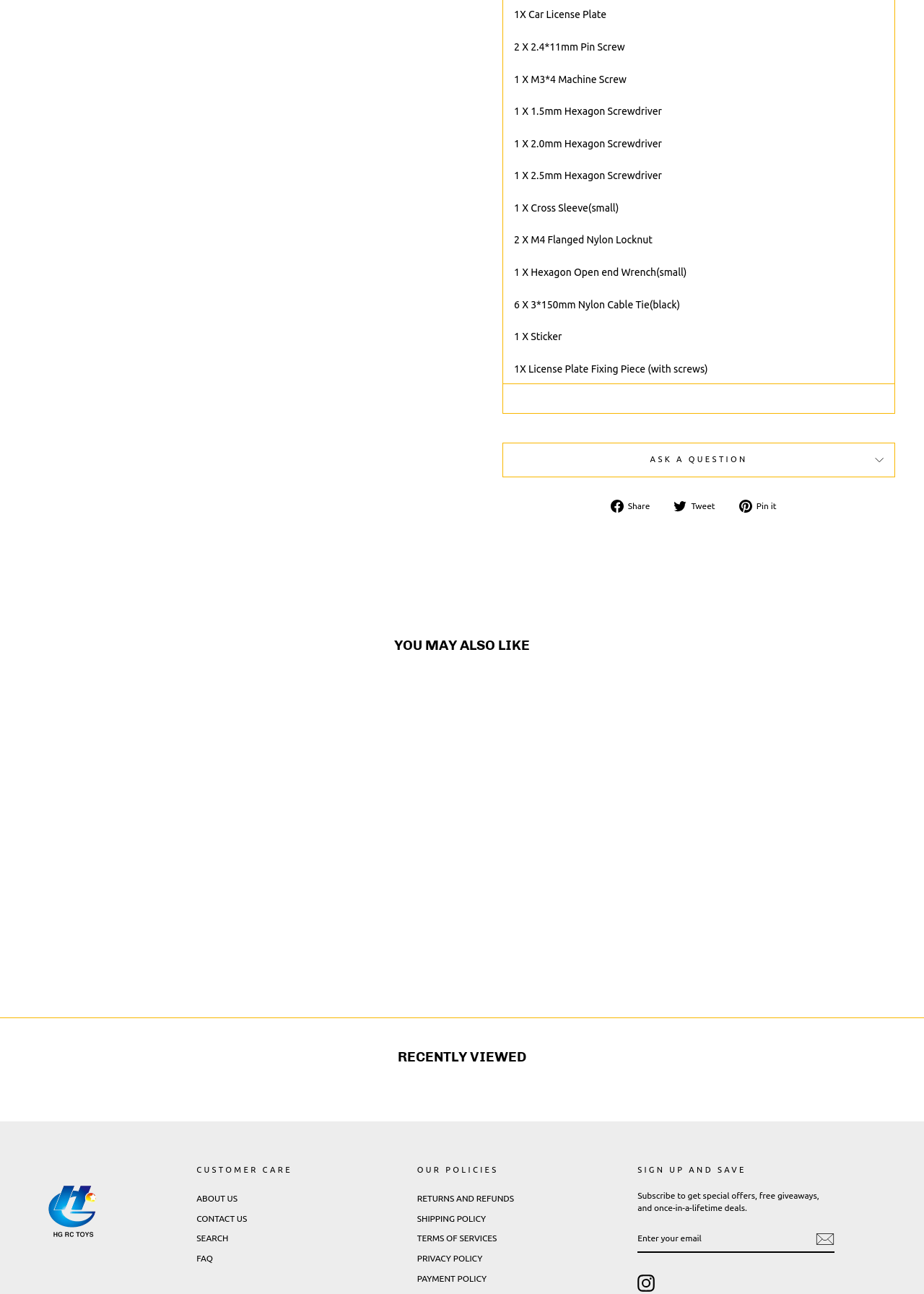Give a one-word or one-phrase response to the question: 
What is the name of the social media platform with a link at the bottom of the page?

Instagram